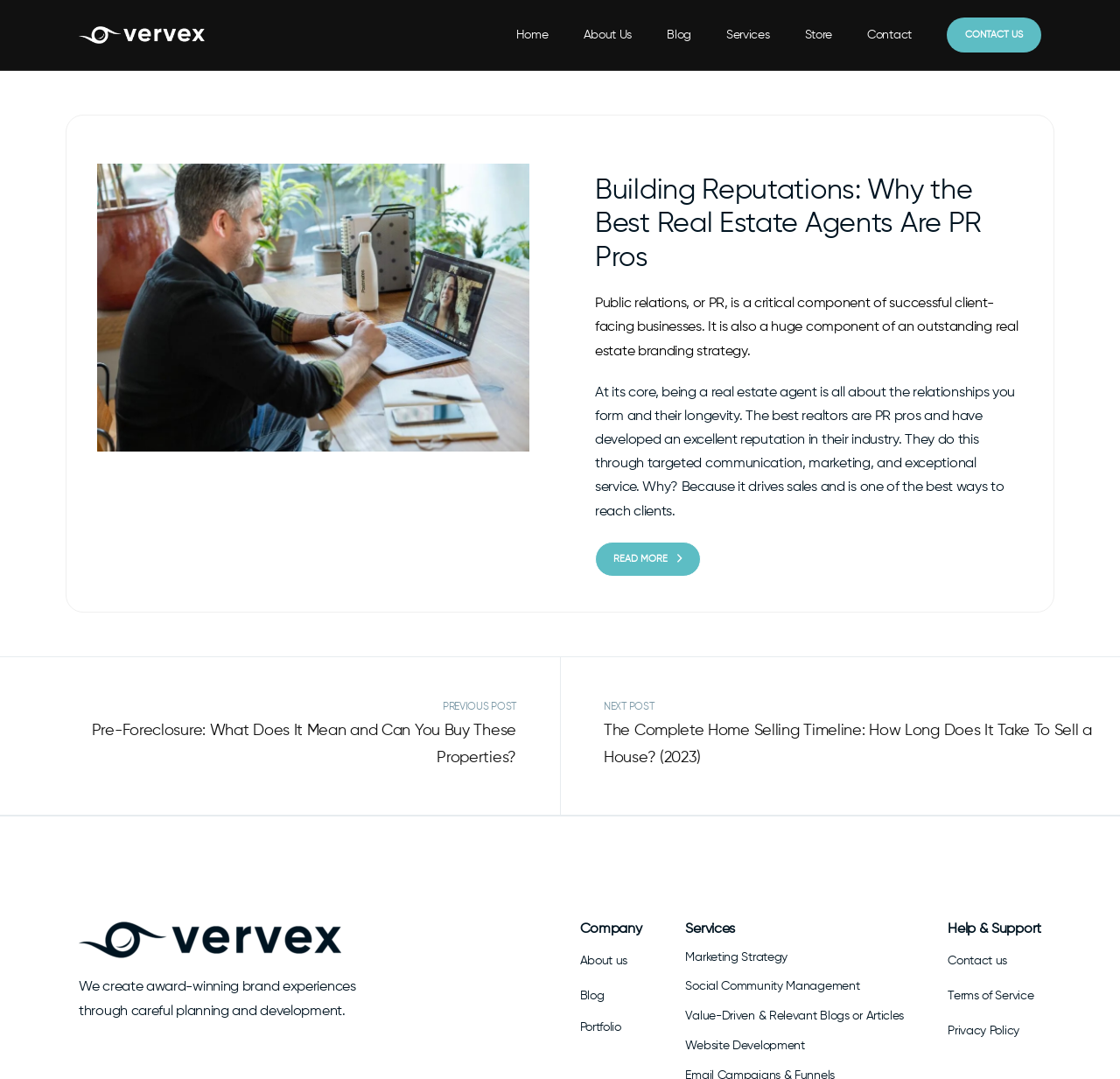Locate the bounding box coordinates of the clickable region necessary to complete the following instruction: "Contact us". Provide the coordinates in the format of four float numbers between 0 and 1, i.e., [left, top, right, bottom].

[0.845, 0.016, 0.93, 0.049]